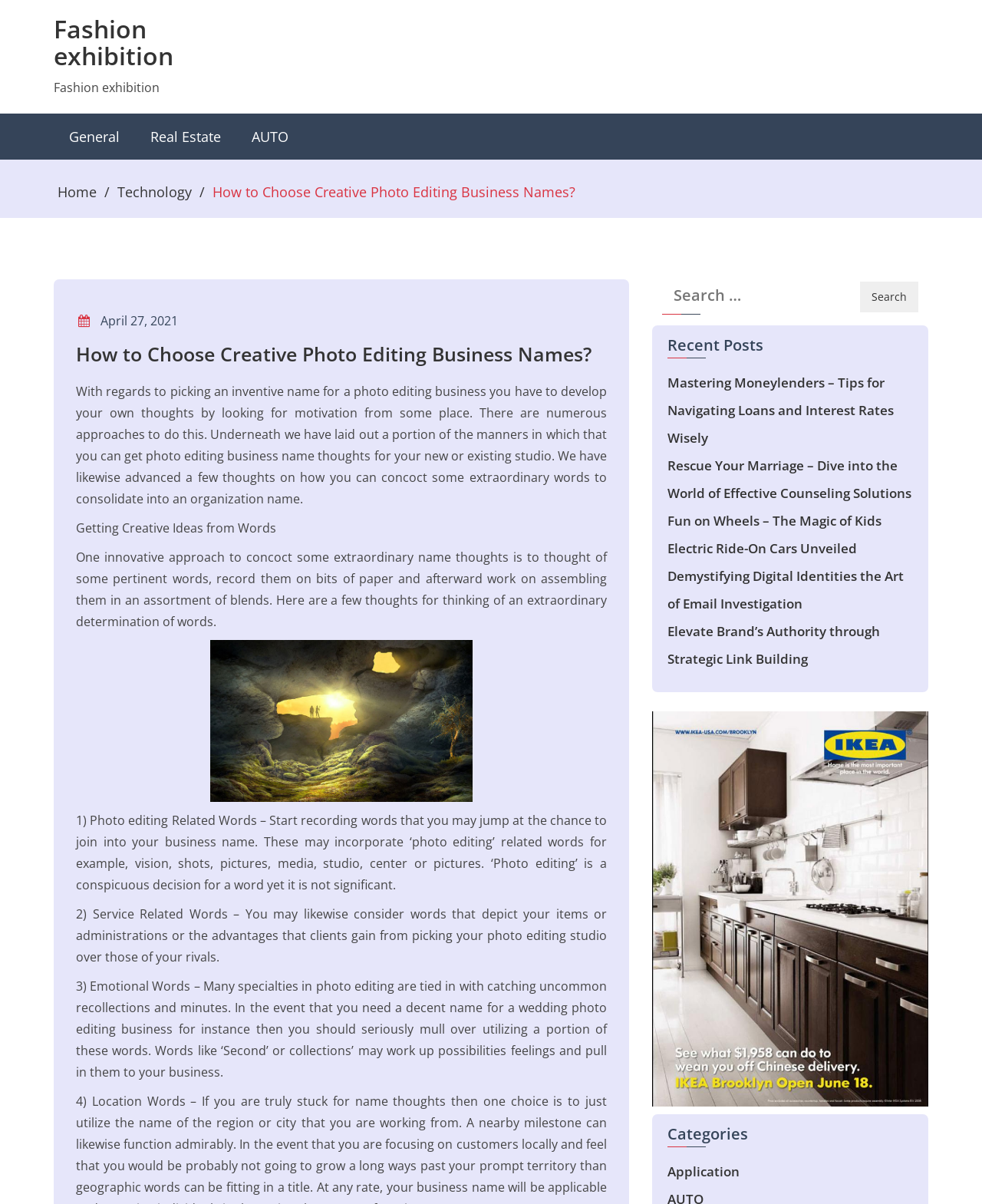What is the purpose of the image 'Photo Editing Services'?
Please respond to the question with a detailed and informative answer.

The image 'Photo Editing Services' is located in the middle of the article, and it is surrounded by text that discusses photo editing business names. This suggests that the purpose of the image is to illustrate or provide a visual representation of photo editing services, which is the topic of the article.